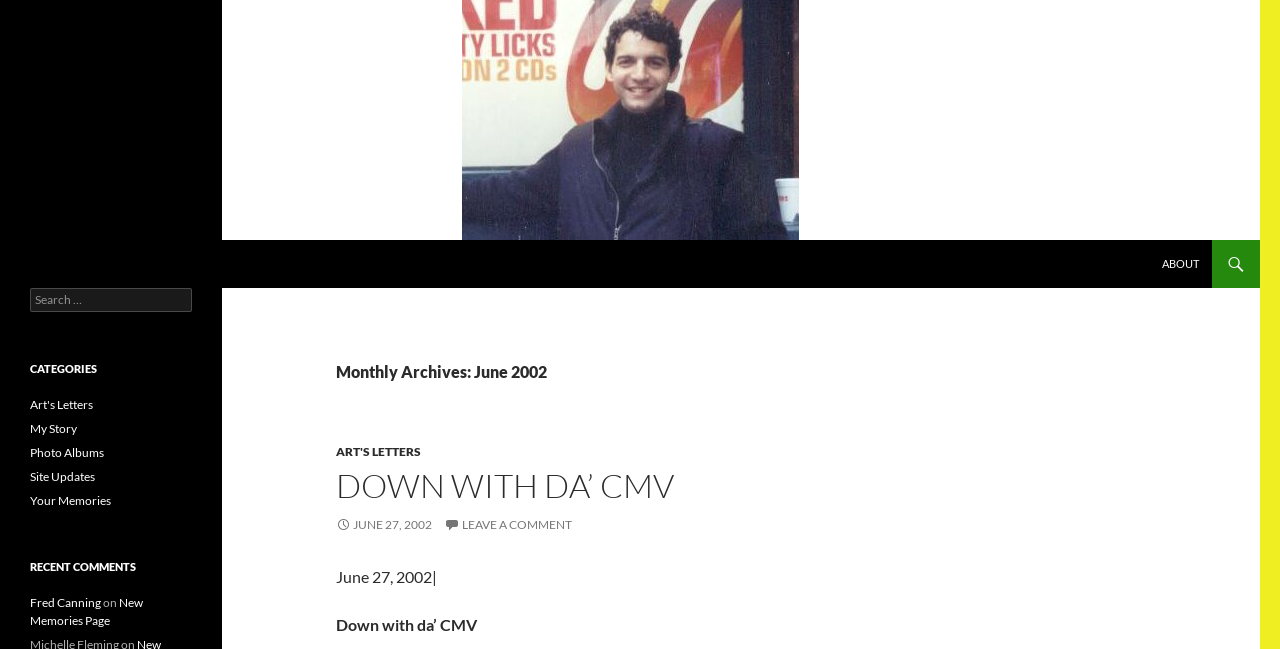What is the purpose of the 'Search' link?
Using the image as a reference, answer with just one word or a short phrase.

To search the website